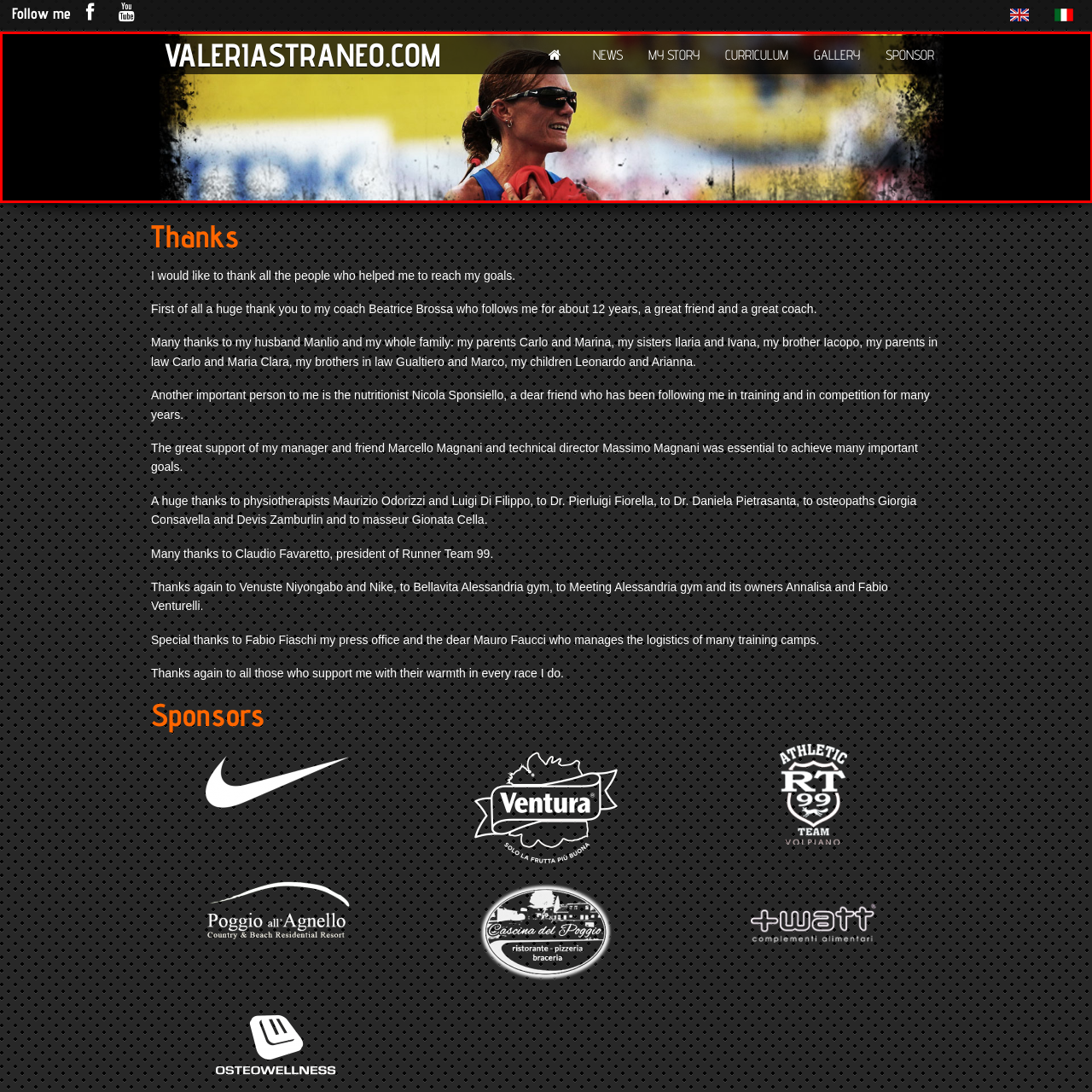Study the image inside the red outline, What is the name of the website associated with the athlete? 
Respond with a brief word or phrase.

Valeria Straneo